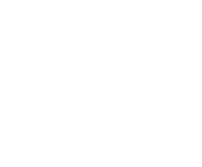Outline with detail what the image portrays.

The image features a stylish and modern logo, indicative of the brand identity for a company. Positioned within the "CLIENTS" section of their website, the logo likely represents a reputable business engaged in various sectors. The design emphasizes simplicity and professionalism, which aligns with the services highlighted nearby, including IT services, GIS services, and digital marketing. This logo is part of a broader visual narrative aimed at establishing the company's presence and credibility in the competitive landscape. Its placement alongside other logos suggests a focus on collaboration and partnerships with diverse clients across multiple industries.